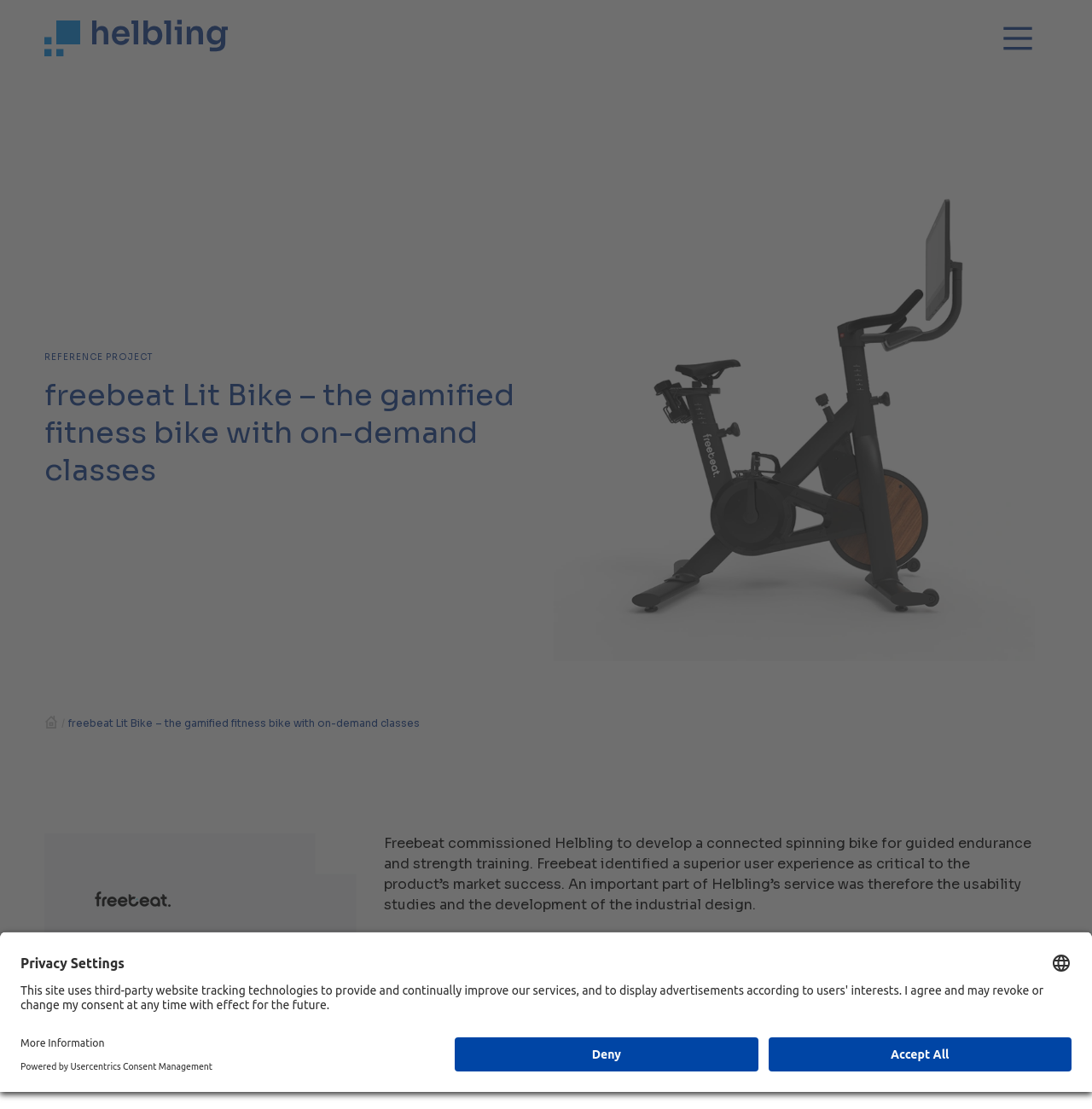Please specify the bounding box coordinates of the element that should be clicked to execute the given instruction: 'Click the Helbling link'. Ensure the coordinates are four float numbers between 0 and 1, expressed as [left, top, right, bottom].

[0.041, 0.018, 0.208, 0.051]